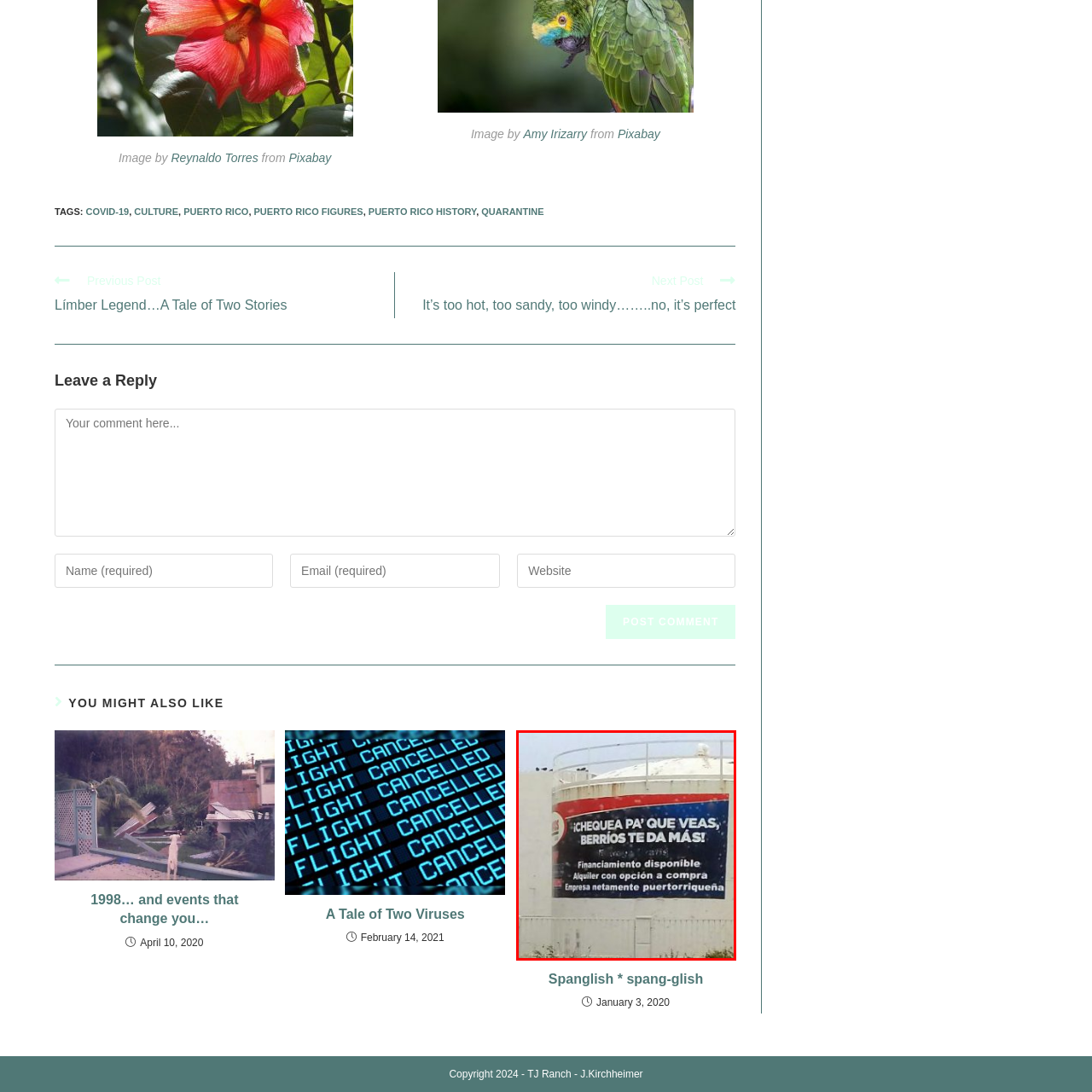What is the theme of the advertisement?
Inspect the image enclosed in the red bounding box and provide a thorough answer based on the information you see.

The theme of the advertisement appears to be local pride and financial accessibility, as it emphasizes that the company is 'purely Puerto Rican' and offers financing options and rental with purchase options, suggesting that it caters to the local community's needs.